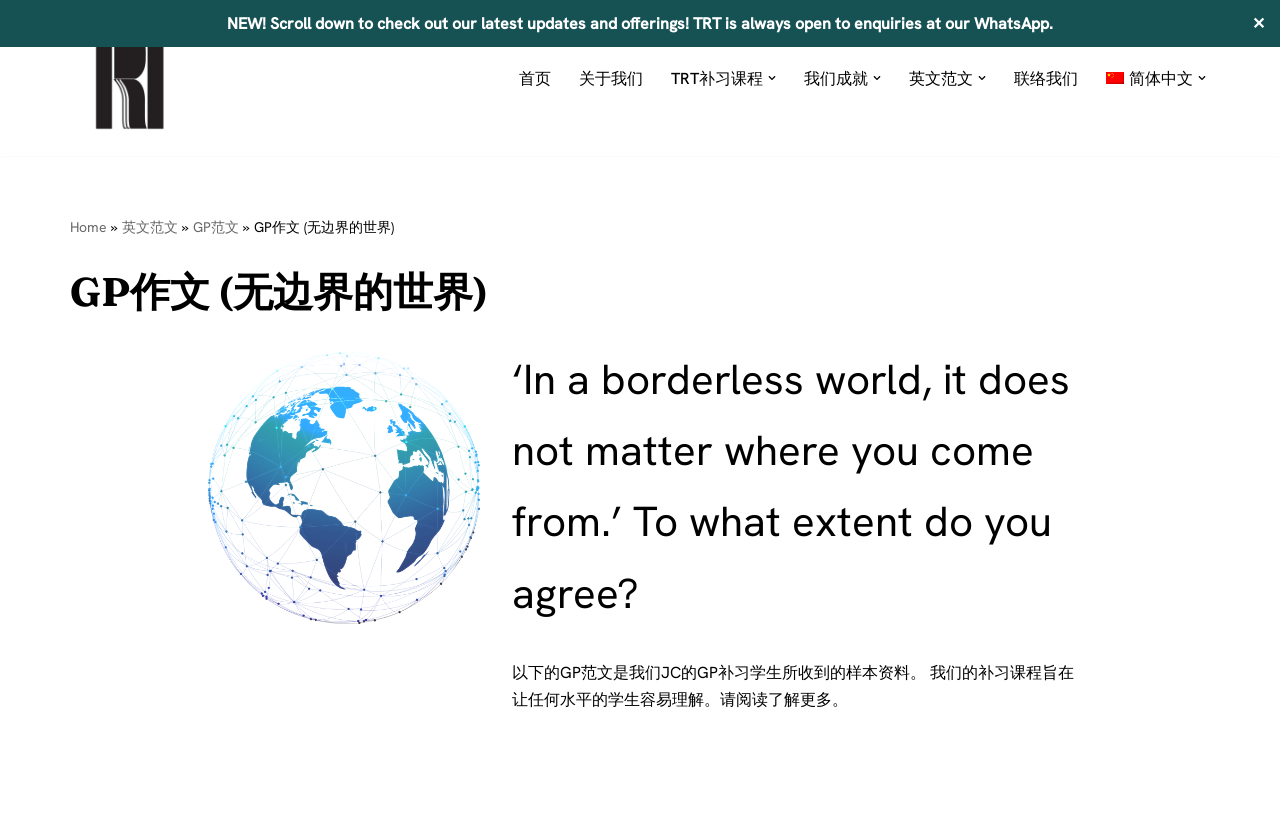Please pinpoint the bounding box coordinates for the region I should click to adhere to this instruction: "Learn more about The Rationale Thinking Learning Centre".

[0.055, 0.022, 0.148, 0.167]